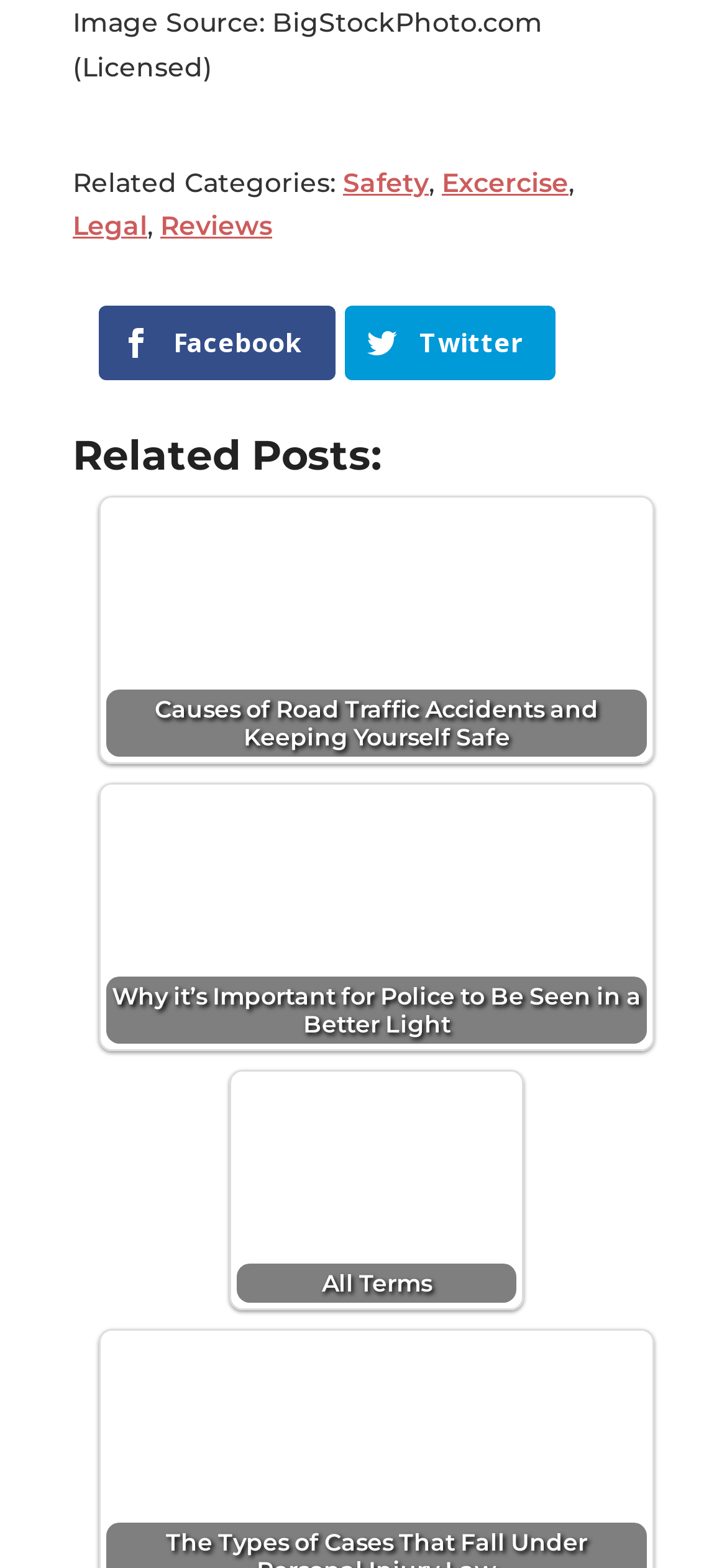How many related categories are listed?
Offer a detailed and exhaustive answer to the question.

The webpage lists four related categories: Safety, Exercise, Legal, and Reviews.